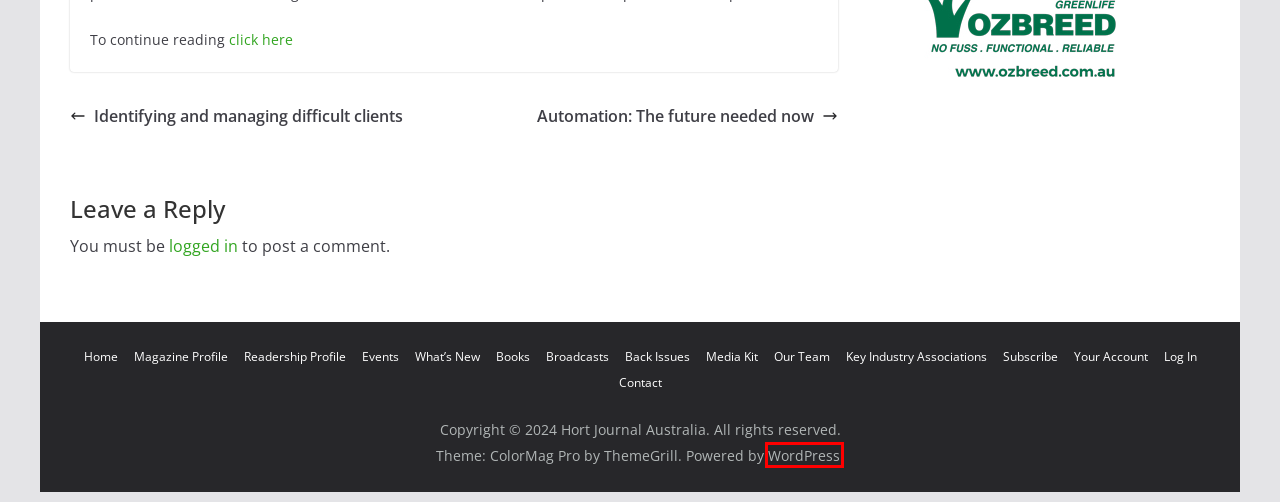Examine the screenshot of a webpage with a red bounding box around an element. Then, select the webpage description that best represents the new page after clicking the highlighted element. Here are the descriptions:
A. Identifying and managing difficult clients - Hort Journal Australia
B. Upcoming Events – Hort Journal Australia
C. Log In ‹ Hort Journal Australia — WordPress
D. Readership Profile - Hort Journal Australia
E. Key Industry Associations - Hort Journal Australia
F. Automation: The future needed now - Hort Journal Australia
G. Blog Tool, Publishing Platform, and CMS – WordPress.org
H. Your Hort Journal Account - Hort Journal Australia

G